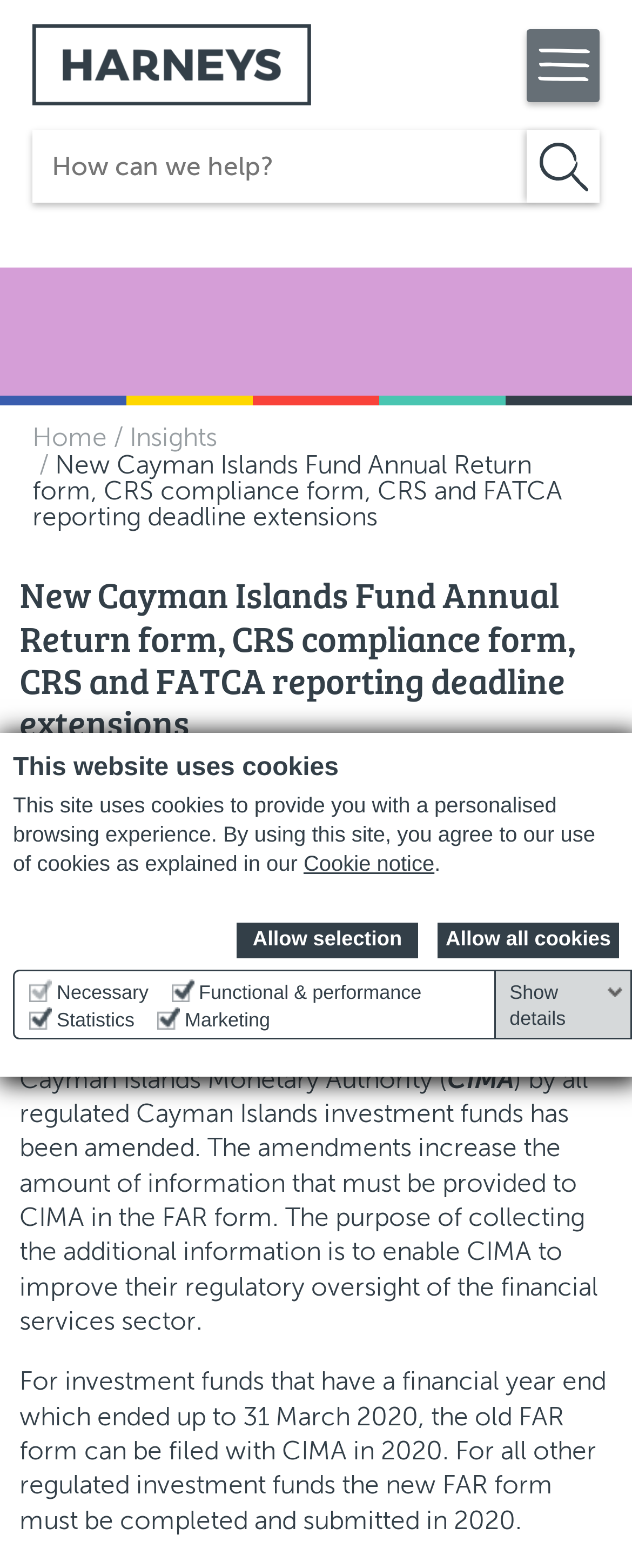Find the bounding box coordinates of the element's region that should be clicked in order to follow the given instruction: "Read about New Cayman Islands Fund Annual Return form". The coordinates should consist of four float numbers between 0 and 1, i.e., [left, top, right, bottom].

[0.031, 0.365, 0.969, 0.474]